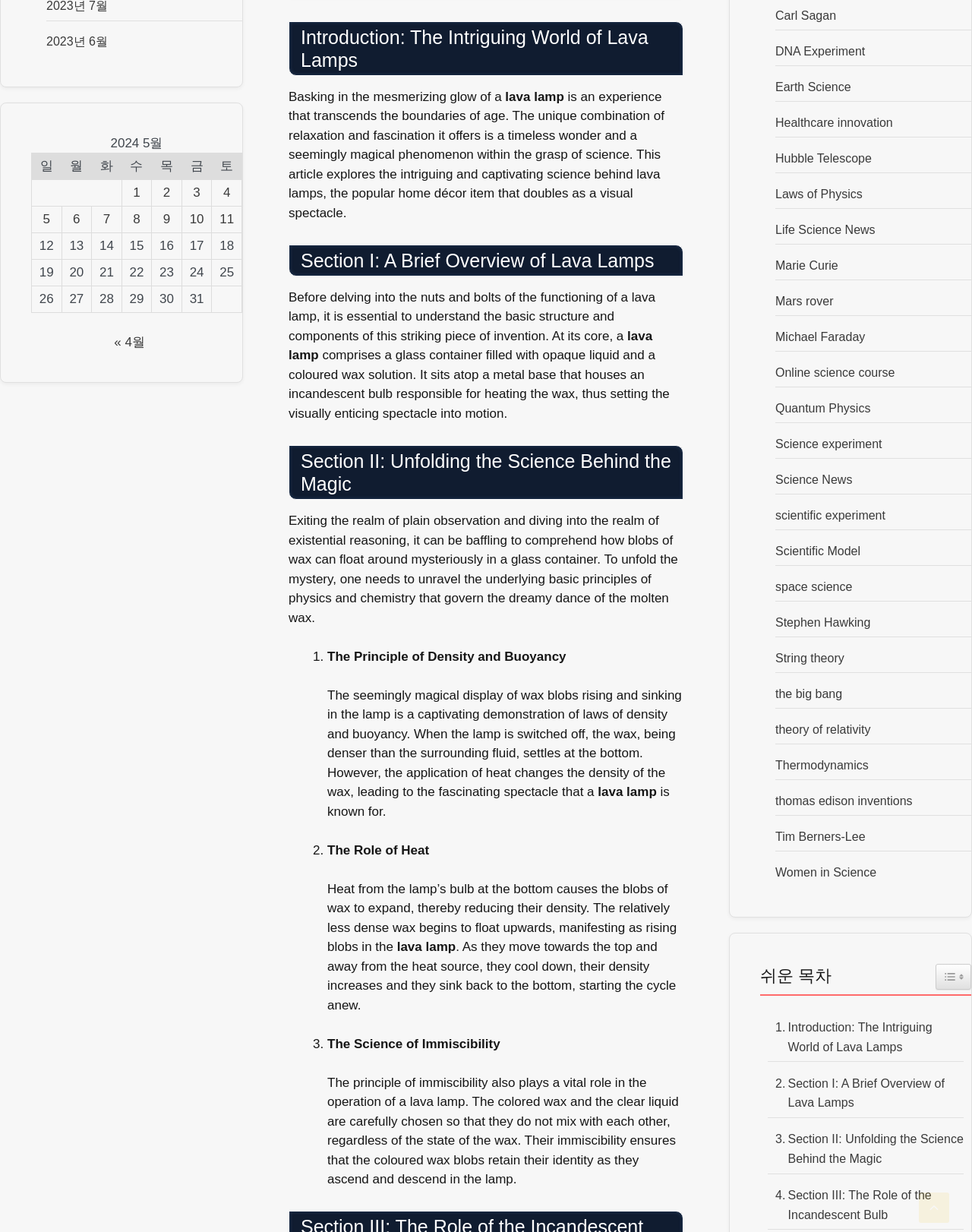Given the webpage screenshot and the description, determine the bounding box coordinates (top-left x, top-left y, bottom-right x, bottom-right y) that define the location of the UI element matching this description: the big bang

[0.798, 0.558, 0.866, 0.568]